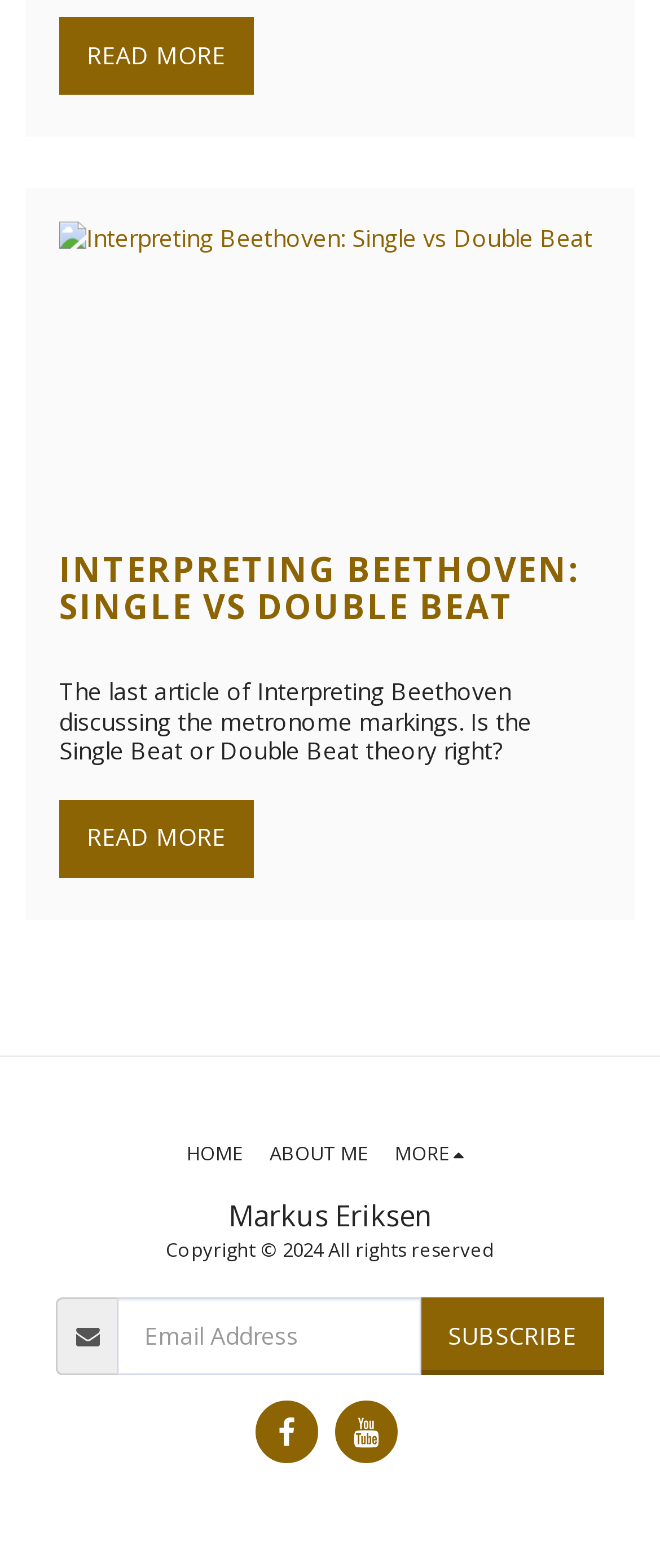Determine the bounding box coordinates for the clickable element to execute this instruction: "Explore 'MORE'". Provide the coordinates as four float numbers between 0 and 1, i.e., [left, top, right, bottom].

[0.598, 0.725, 0.717, 0.747]